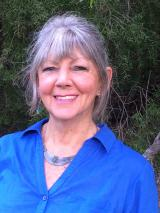What is the woman wearing?
Based on the image, please offer an in-depth response to the question.

The caption describes the woman's attire as 'a vibrant blue shirt, adding a lively touch to the portrait', which suggests that she is wearing a blue shirt.